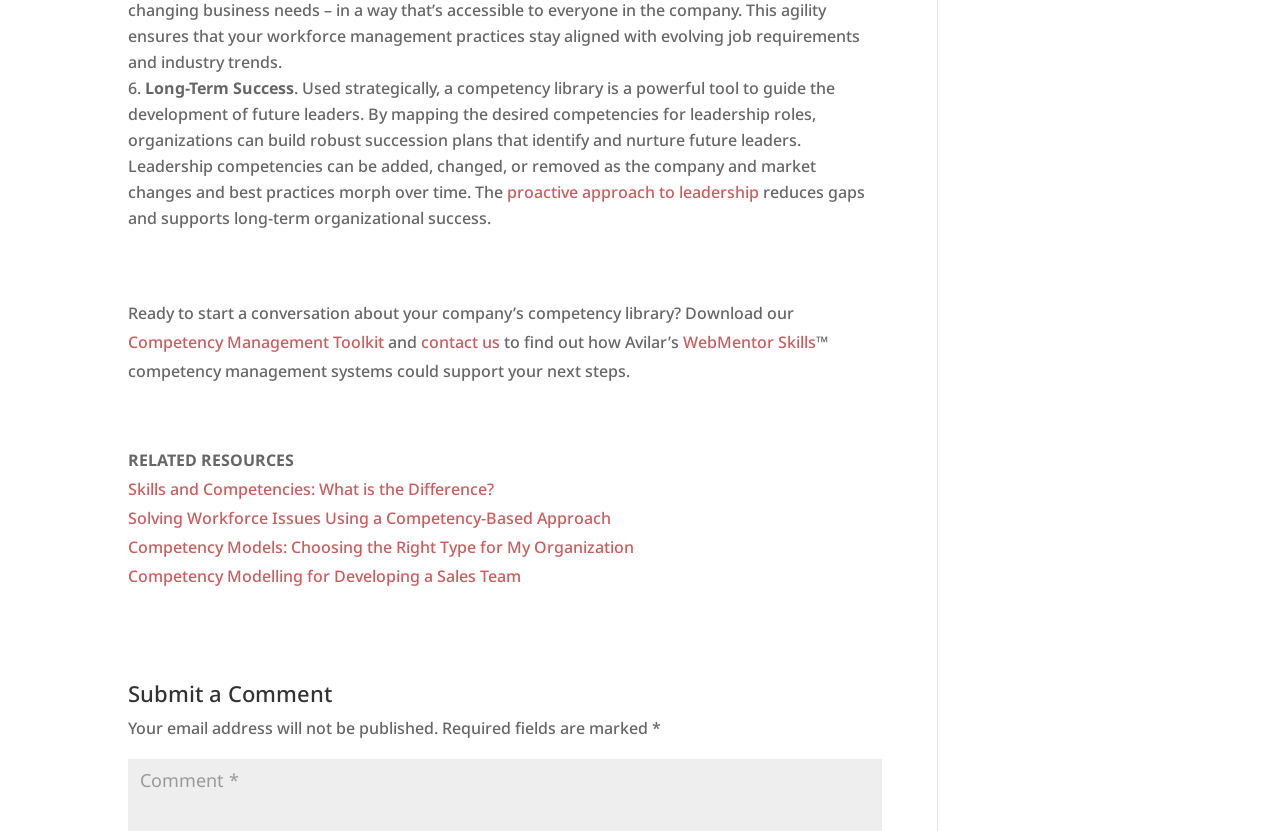Please determine the bounding box coordinates of the element's region to click in order to carry out the following instruction: "Submit a comment". The coordinates should be four float numbers between 0 and 1, i.e., [left, top, right, bottom].

[0.1, 0.821, 0.689, 0.86]